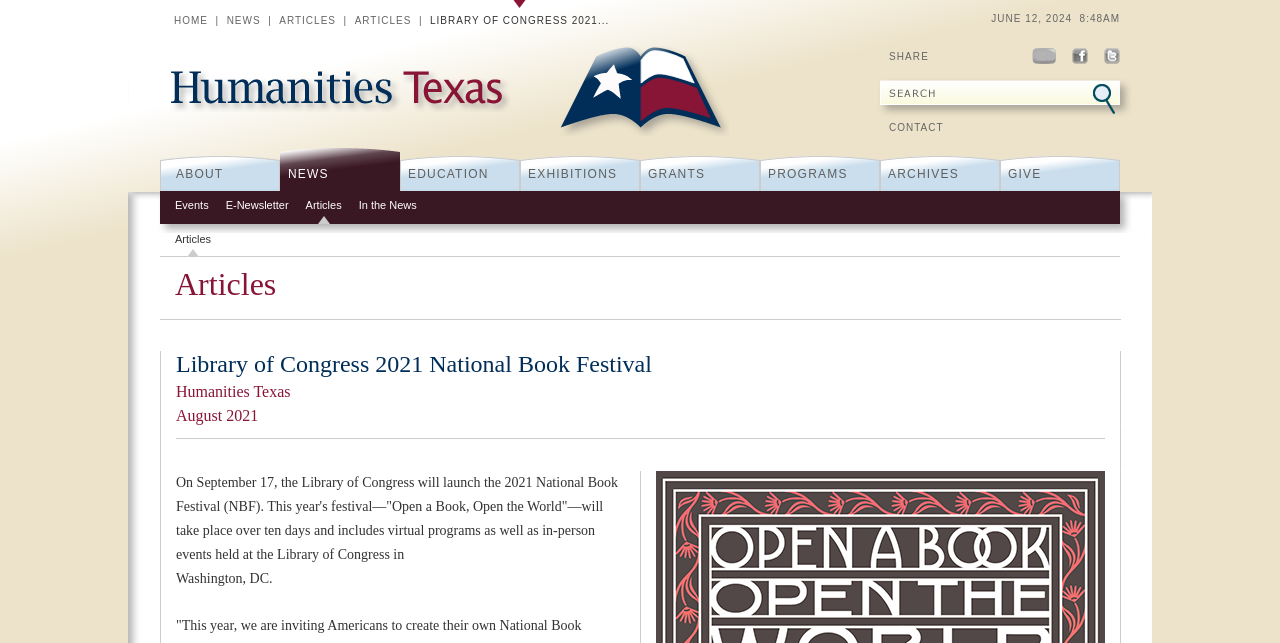Highlight the bounding box coordinates of the element that should be clicked to carry out the following instruction: "Read about the National Book Festival". The coordinates must be given as four float numbers ranging from 0 to 1, i.e., [left, top, right, bottom].

[0.138, 0.546, 0.863, 0.588]